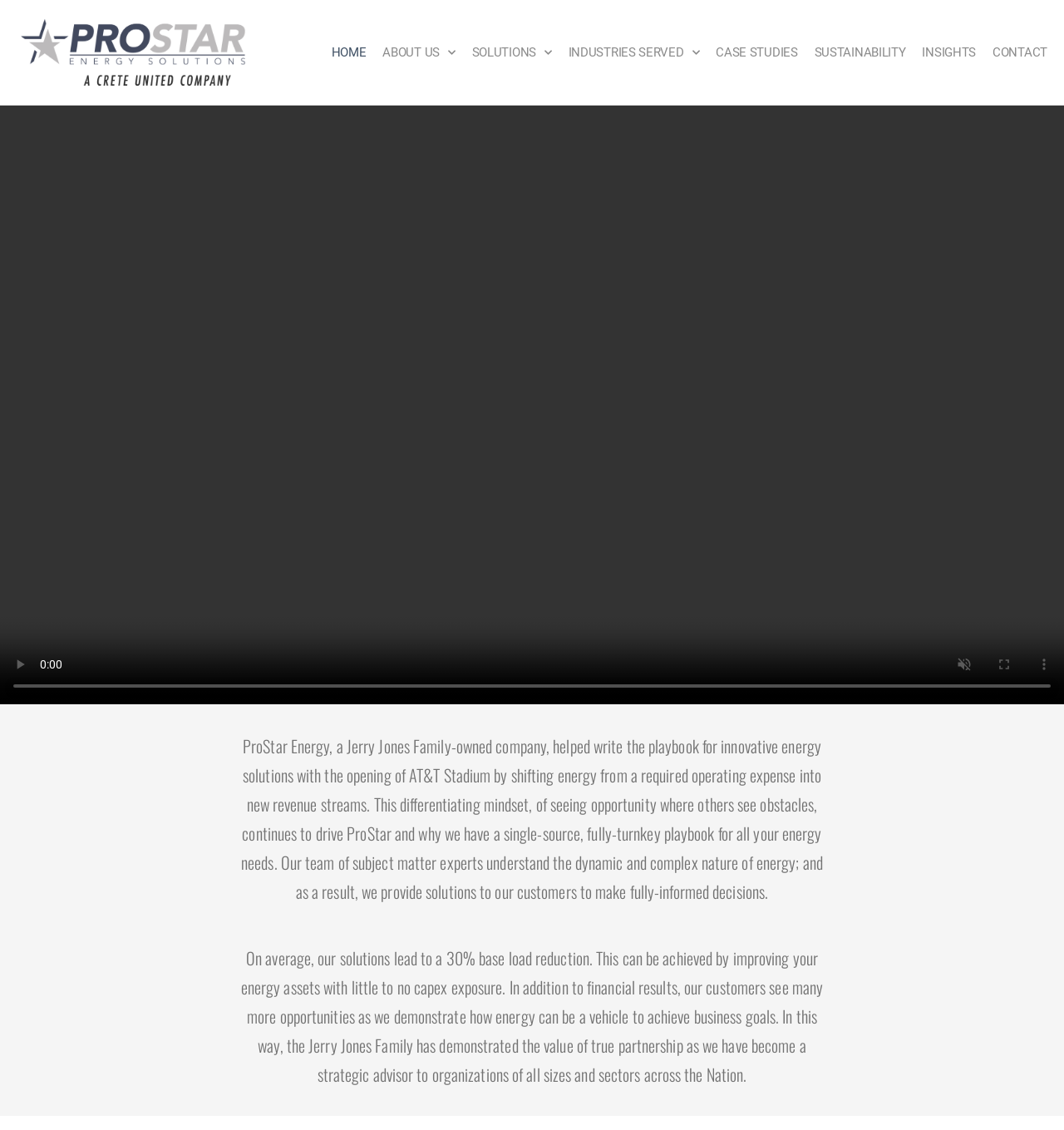Locate the coordinates of the bounding box for the clickable region that fulfills this instruction: "Click the play button".

[0.0, 0.571, 0.038, 0.606]